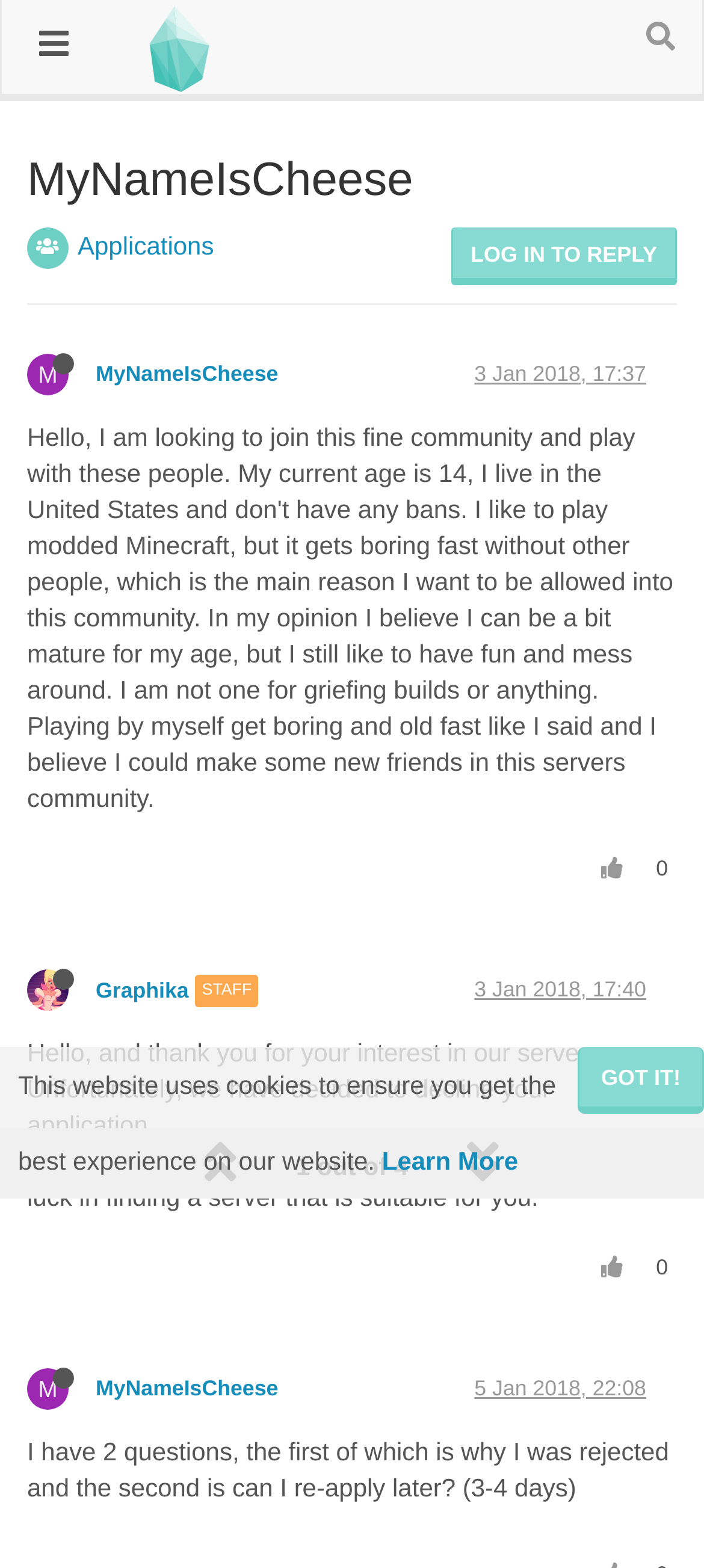What is the reason for the application decline?
Please provide a single word or phrase answer based on the image.

Not specified